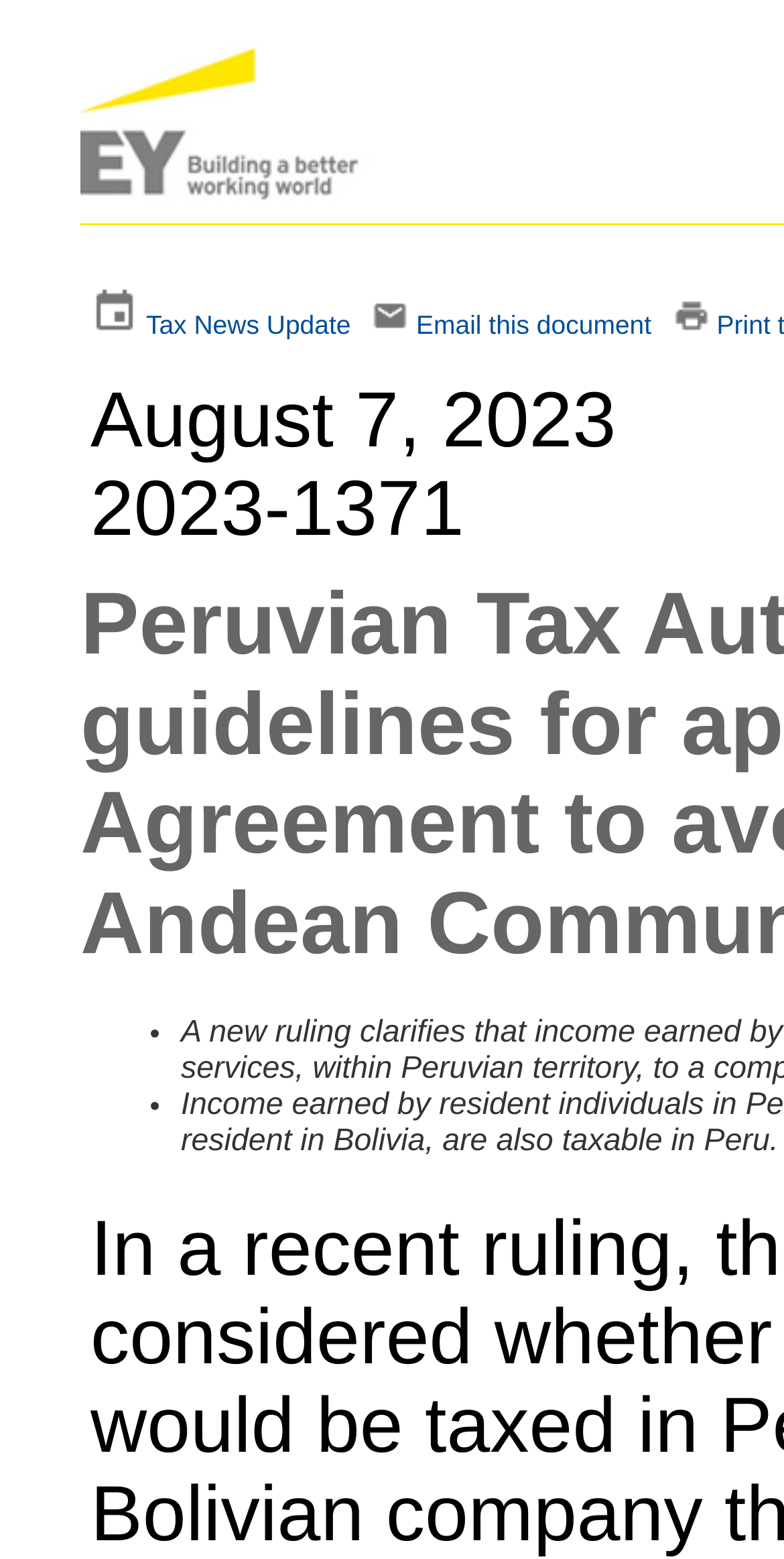What is the function of the 'Email this document' link?
Please provide a single word or phrase as the answer based on the screenshot.

To share the document